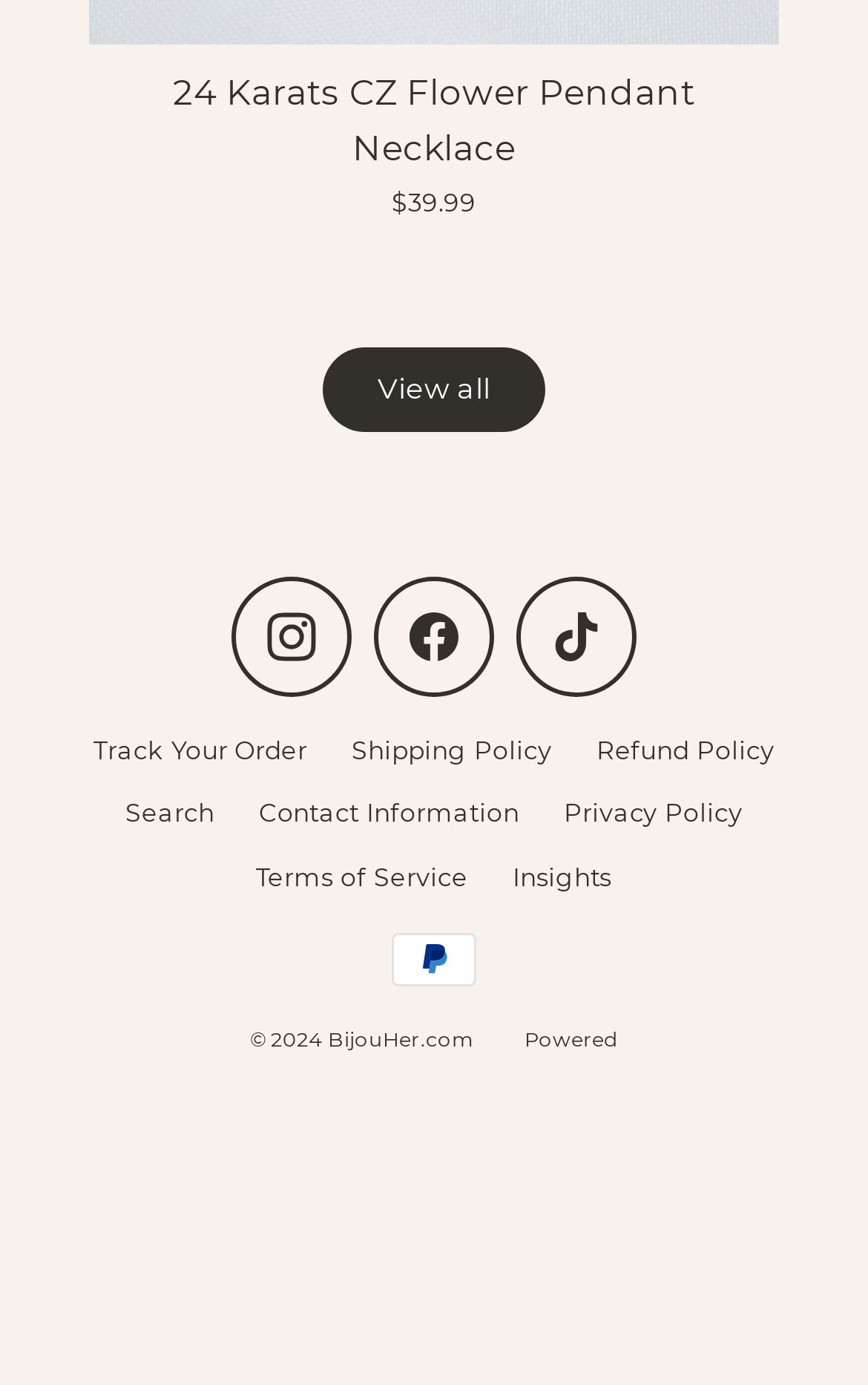What is the copyright year of BijouHer.com?
Please provide a comprehensive answer based on the details in the screenshot.

I found the copyright information at the bottom of the webpage, which states '© 2024 BijouHer.com', indicating that the copyright year is 2024.